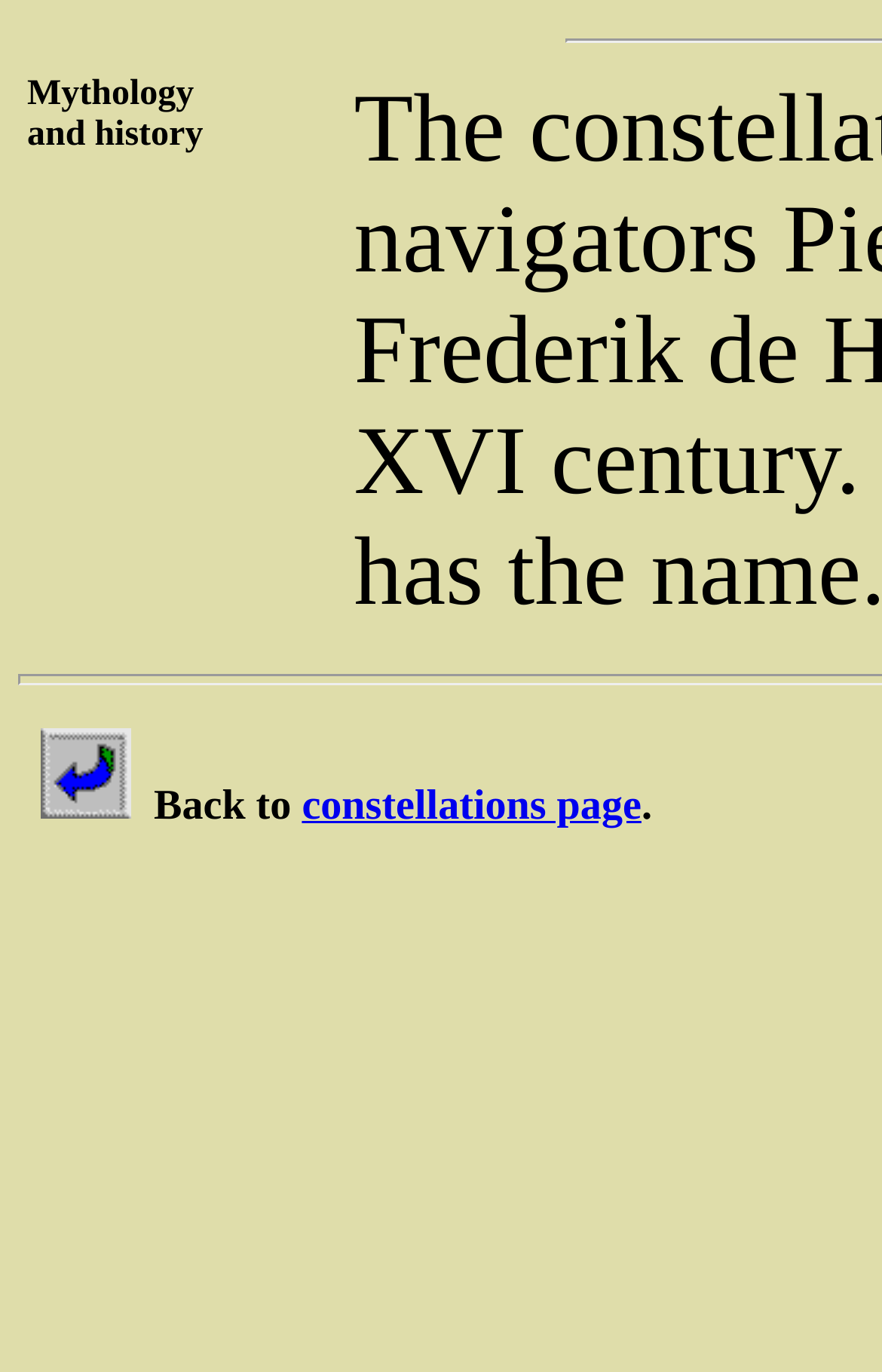Given the description of the UI element: "parent_node: Back to constellations page.", predict the bounding box coordinates in the form of [left, top, right, bottom], with each value being a float between 0 and 1.

[0.021, 0.571, 0.174, 0.605]